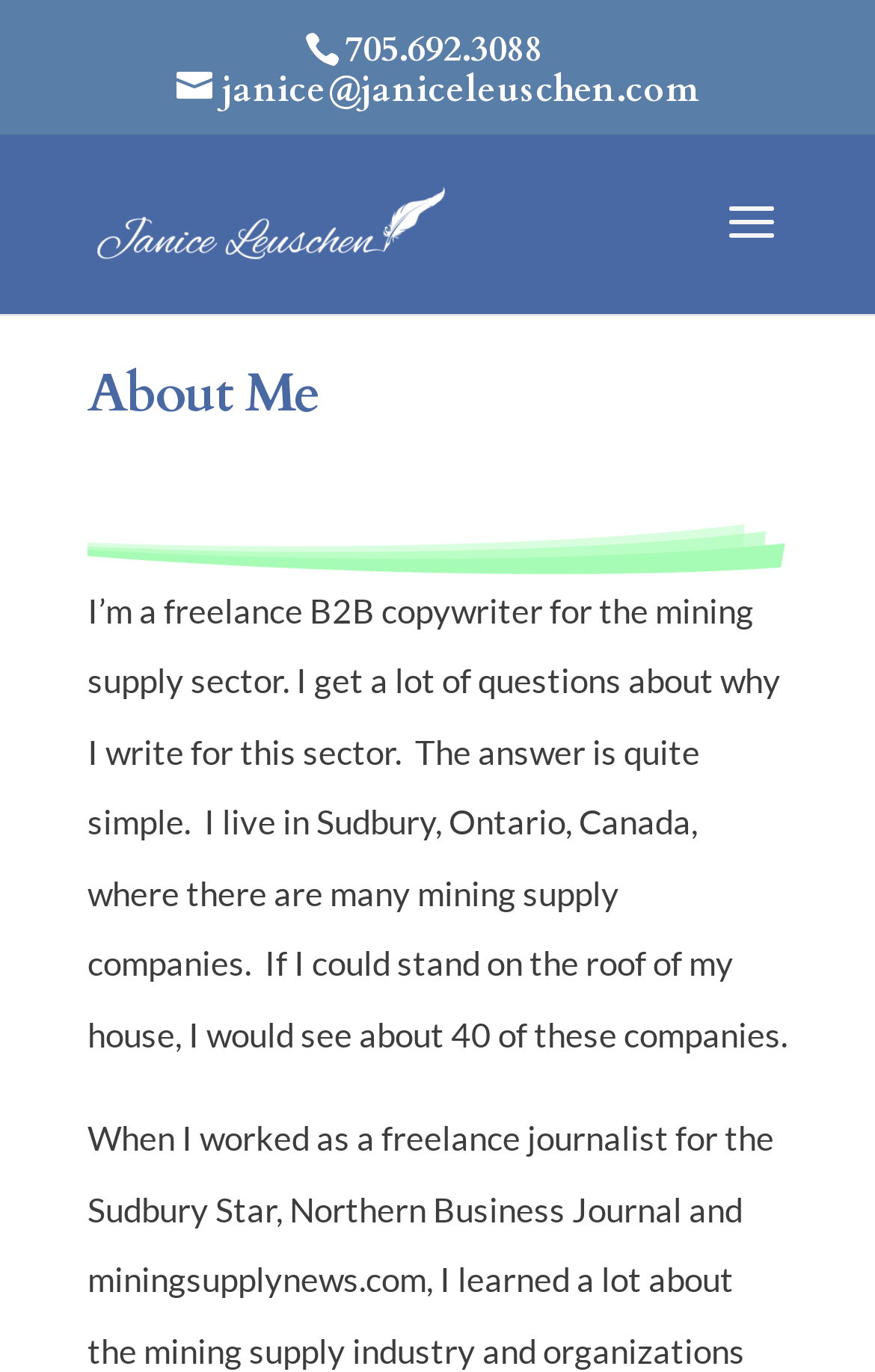Extract the bounding box coordinates for the described element: "name="submit" value="Post Comment"". The coordinates should be represented as four float numbers between 0 and 1: [left, top, right, bottom].

None